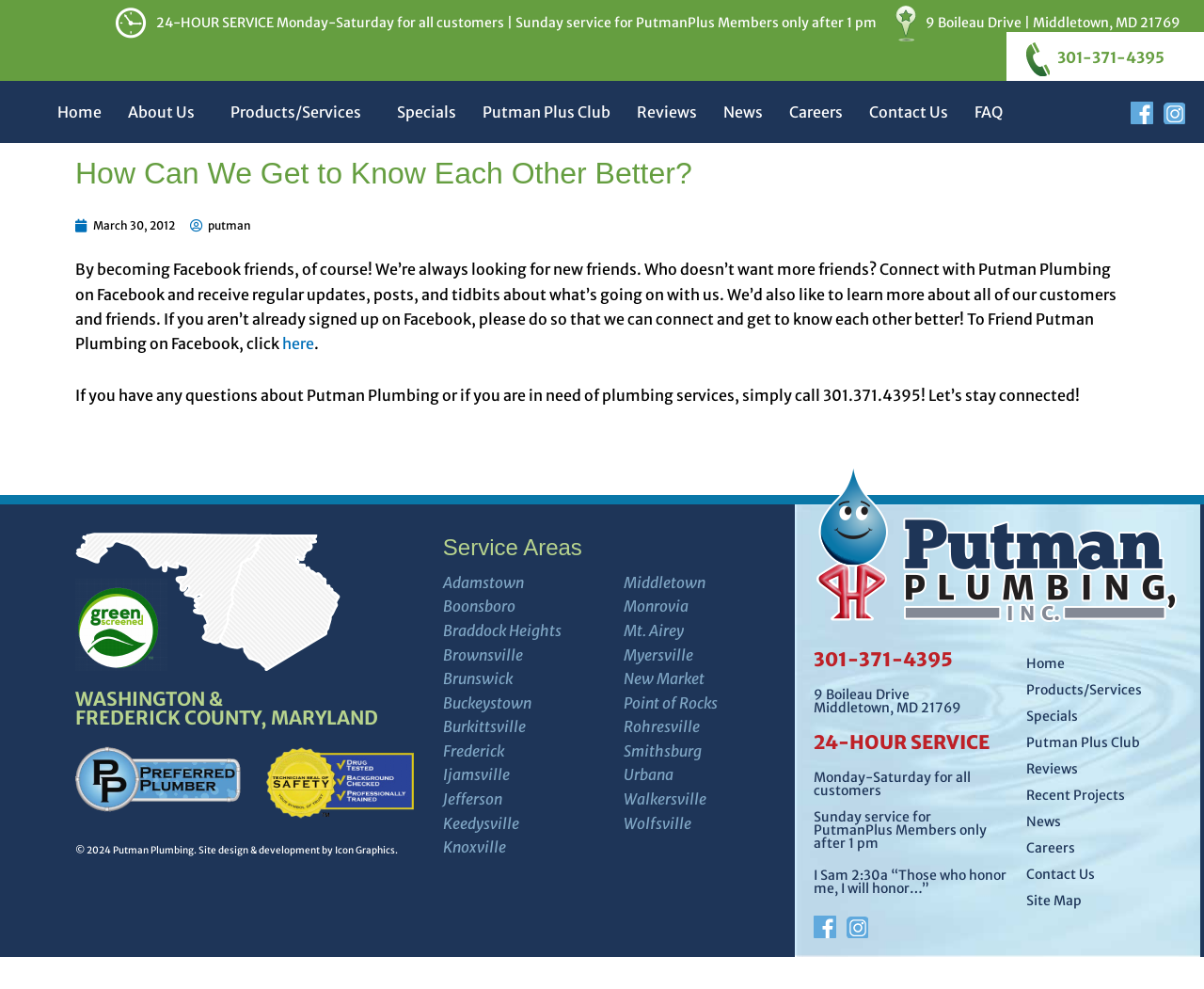Please identify the bounding box coordinates of the region to click in order to complete the given instruction: "View the 'Products/Services' page". The coordinates should be four float numbers between 0 and 1, i.e., [left, top, right, bottom].

[0.18, 0.091, 0.319, 0.135]